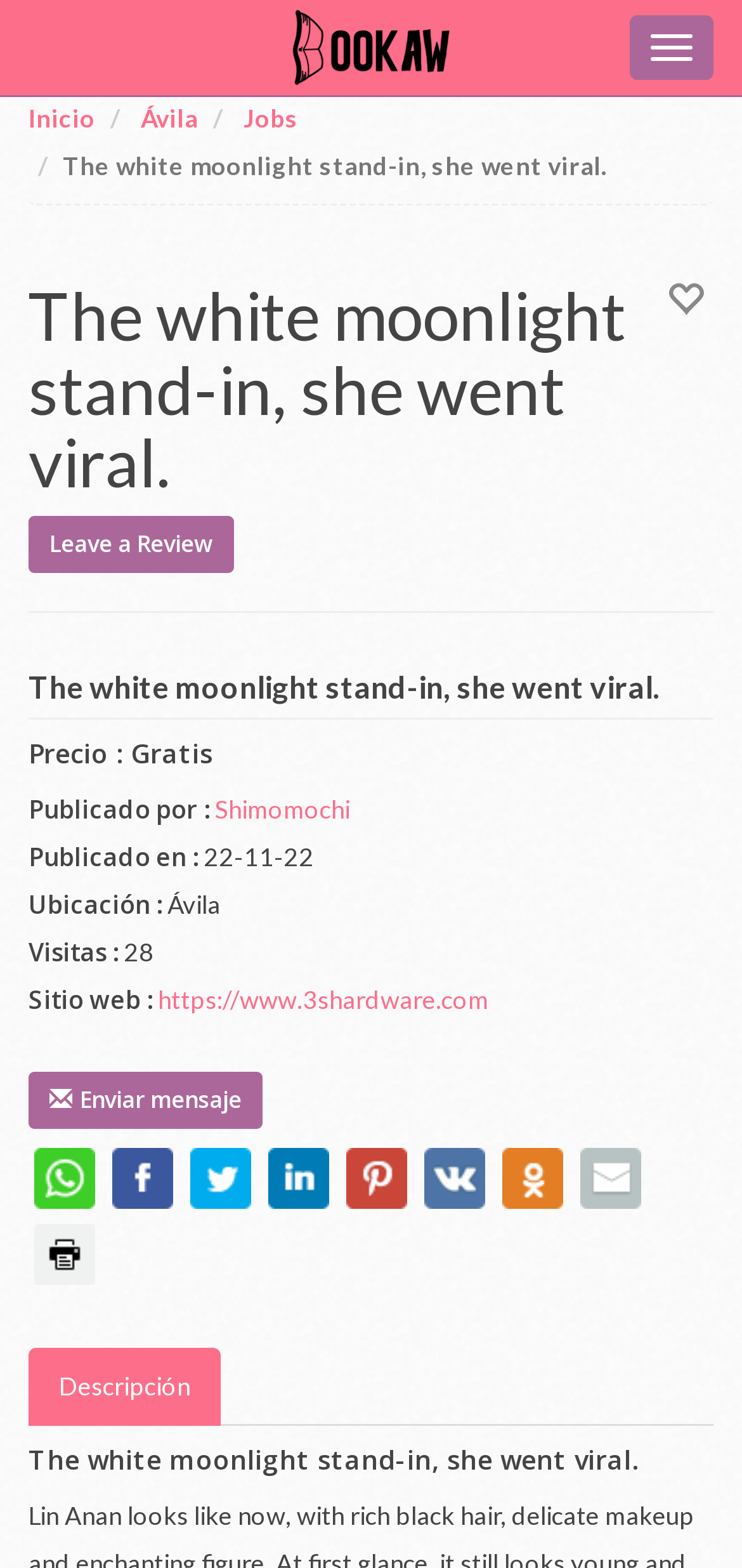Kindly respond to the following question with a single word or a brief phrase: 
How many visits has the event had?

28